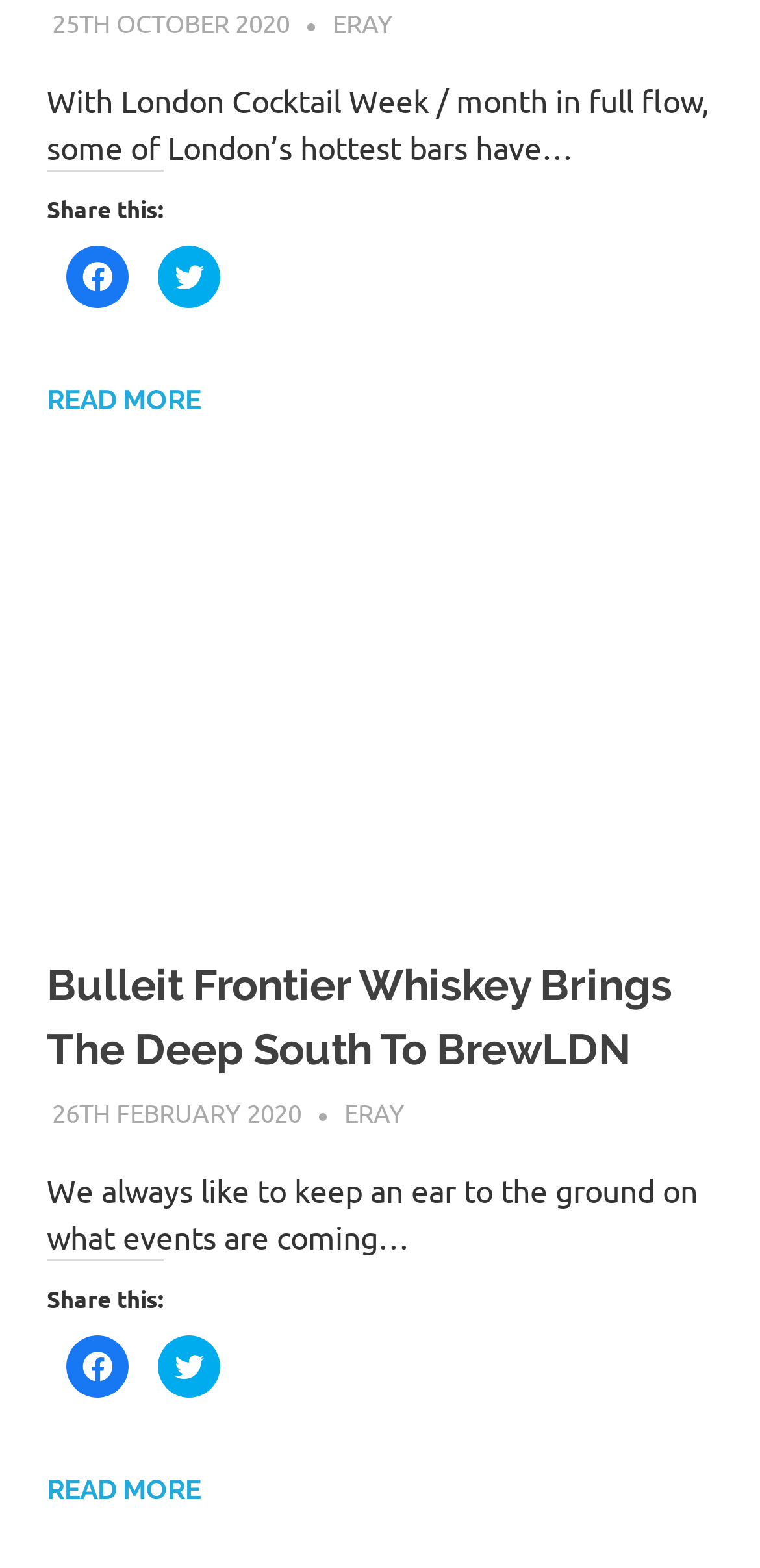Answer succinctly with a single word or phrase:
How many social media platforms are available for sharing?

2